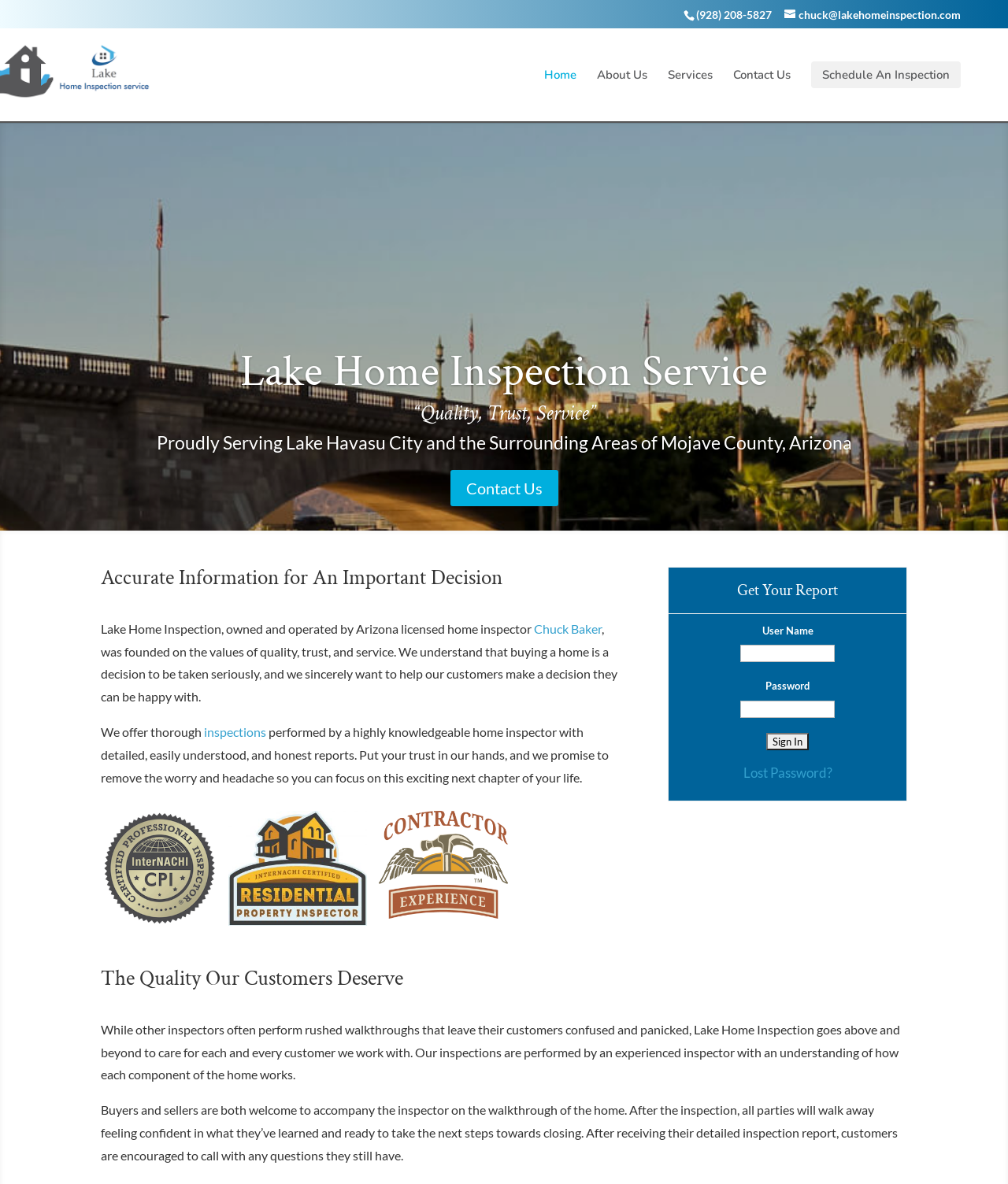Identify the bounding box coordinates of the area that should be clicked in order to complete the given instruction: "Log in to the website". The bounding box coordinates should be four float numbers between 0 and 1, i.e., [left, top, right, bottom].

None